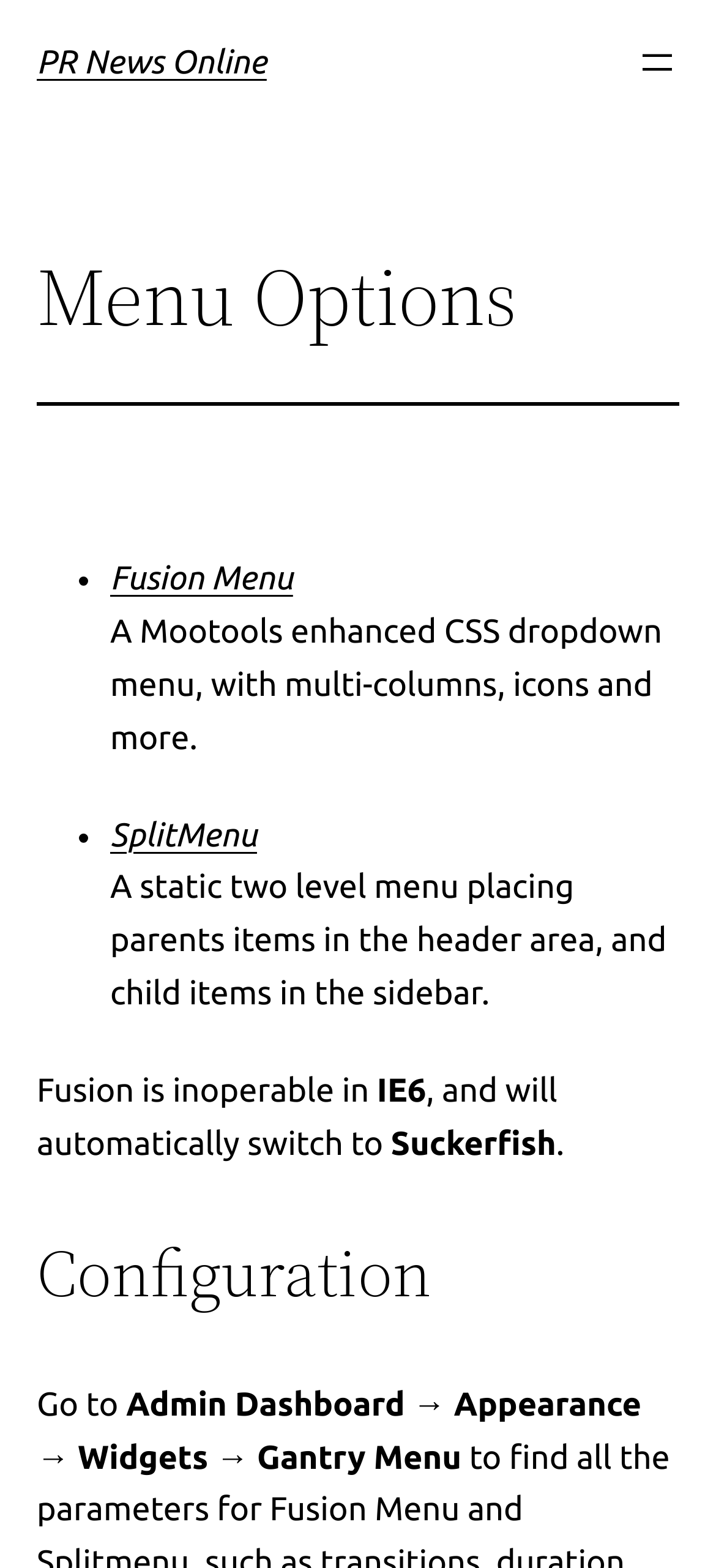Given the webpage screenshot and the description, determine the bounding box coordinates (top-left x, top-left y, bottom-right x, bottom-right y) that define the location of the UI element matching this description: SplitMenu

[0.154, 0.521, 0.359, 0.544]